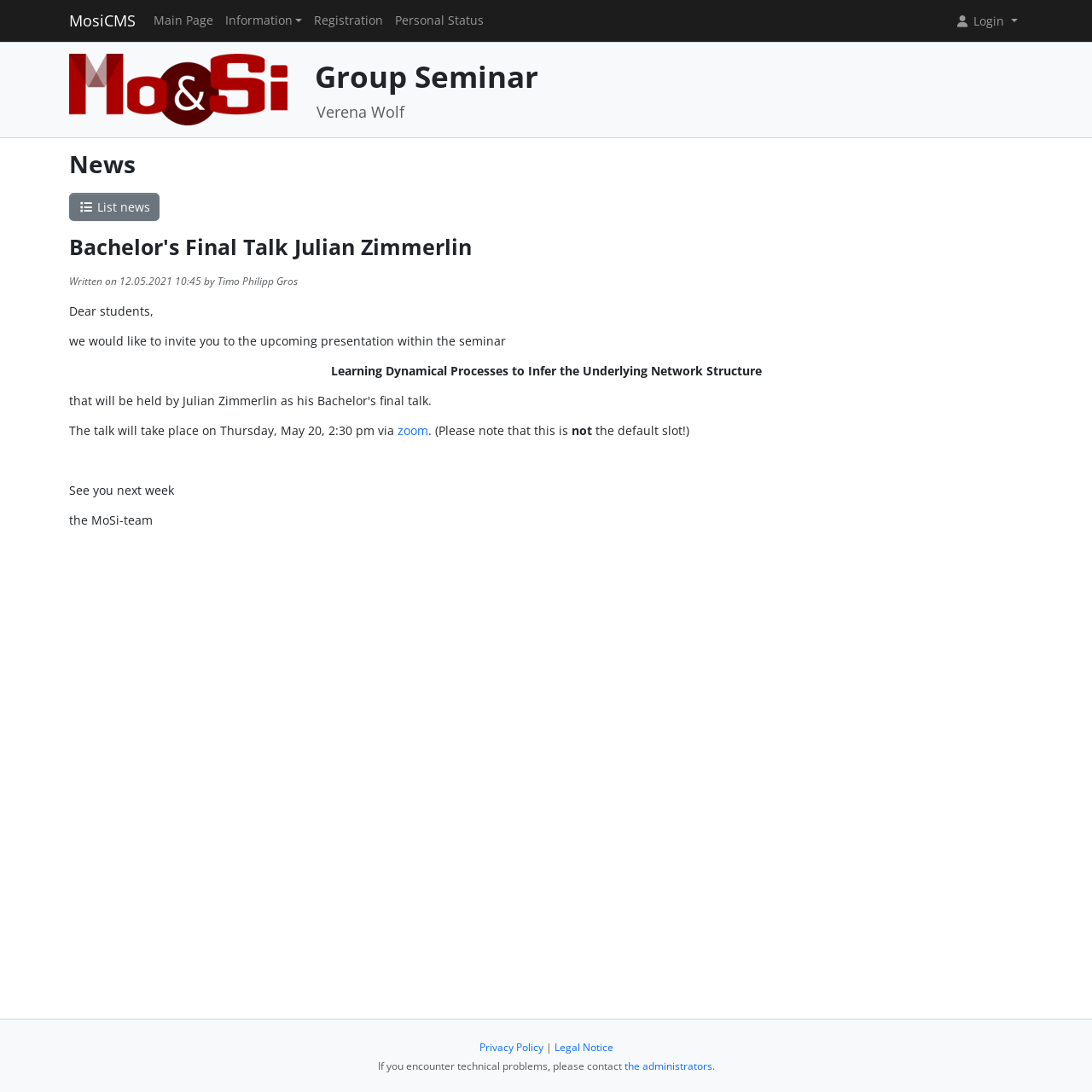Please specify the bounding box coordinates of the region to click in order to perform the following instruction: "Check Privacy Policy".

[0.439, 0.953, 0.497, 0.966]